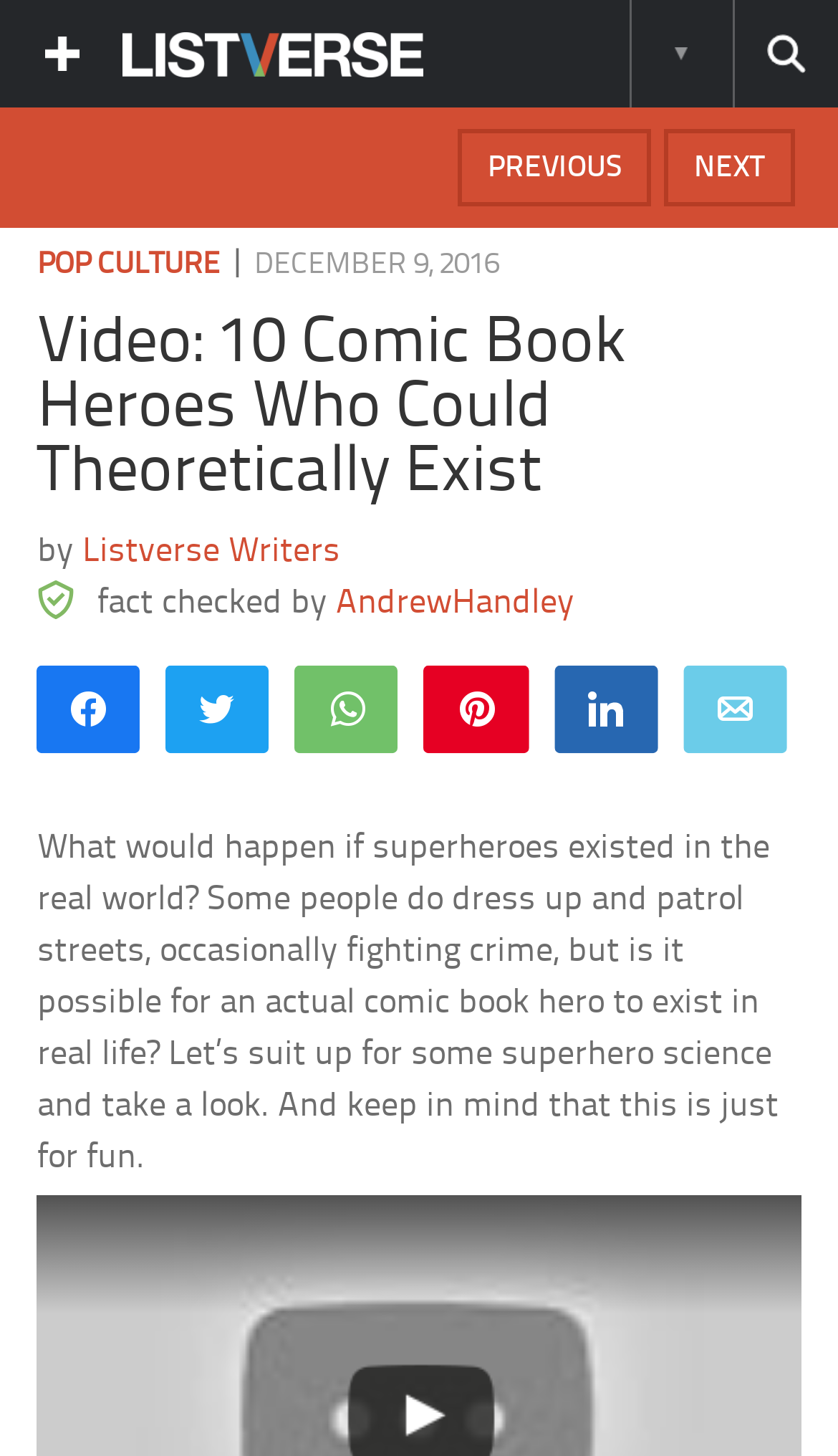Find and specify the bounding box coordinates that correspond to the clickable region for the instruction: "Share on WhatsApp".

[0.356, 0.459, 0.474, 0.512]